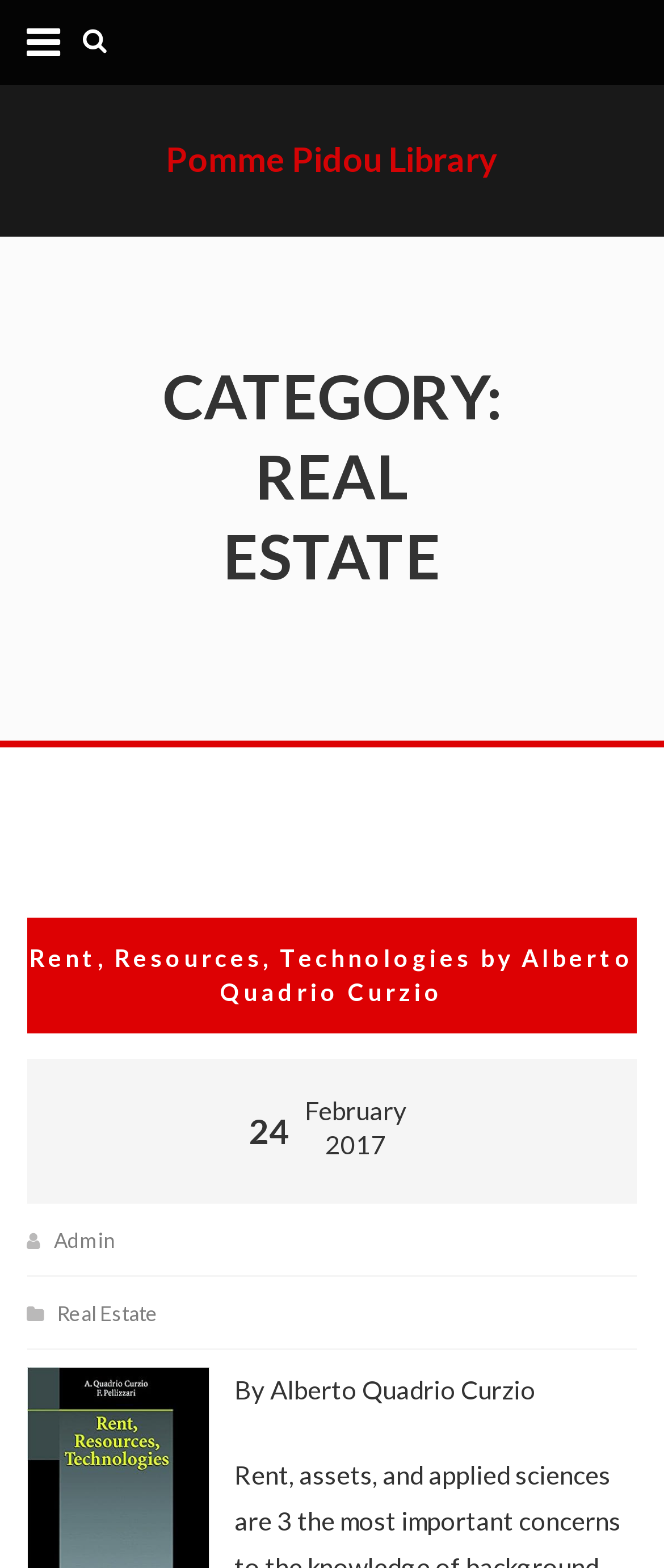What is the category of the webpage? Analyze the screenshot and reply with just one word or a short phrase.

Real Estate